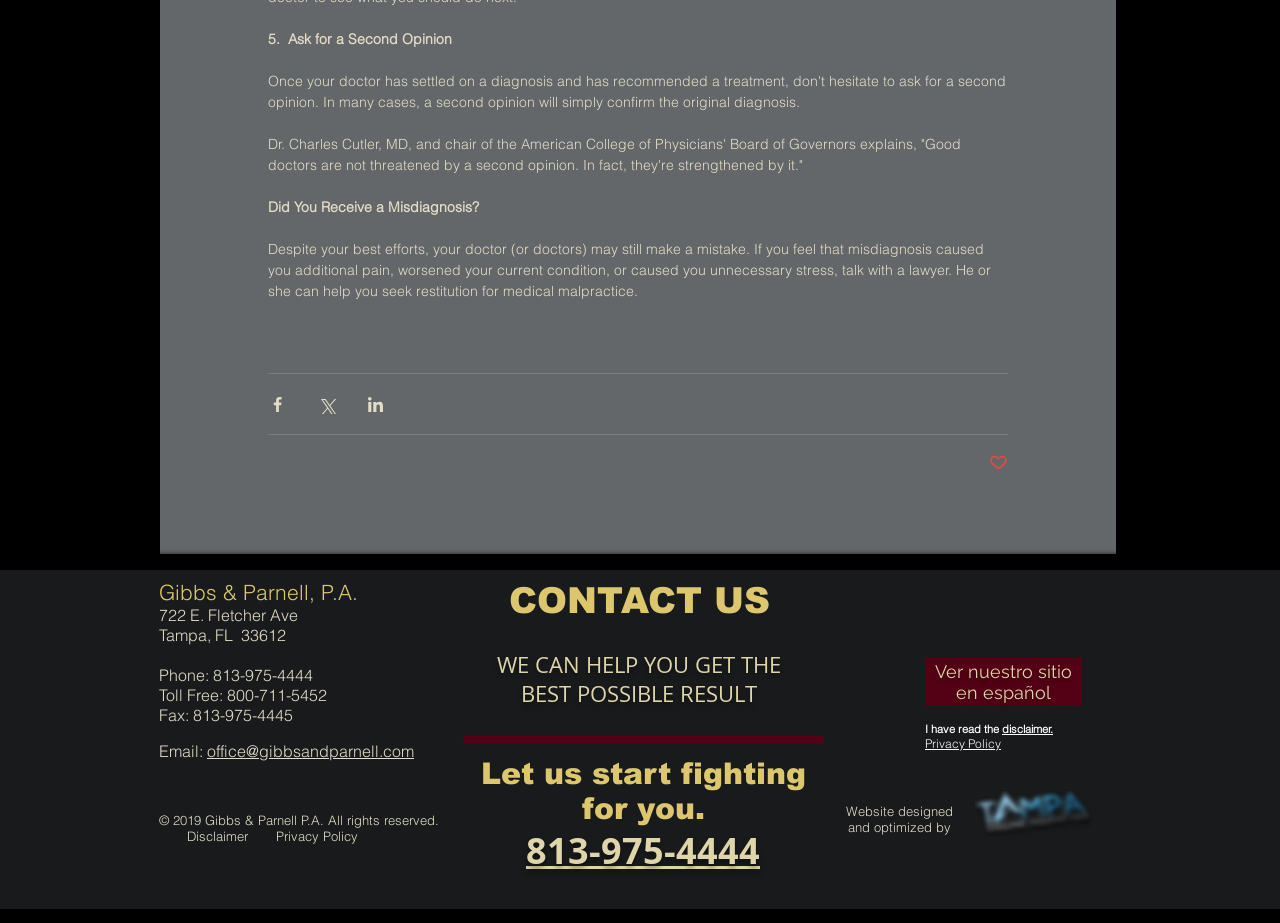Determine the bounding box coordinates in the format (top-left x, top-left y, bottom-right x, bottom-right y). Ensure all values are floating point numbers between 0 and 1. Identify the bounding box of the UI element described by: Disclaimer Privacy Policy

[0.146, 0.897, 0.28, 0.914]